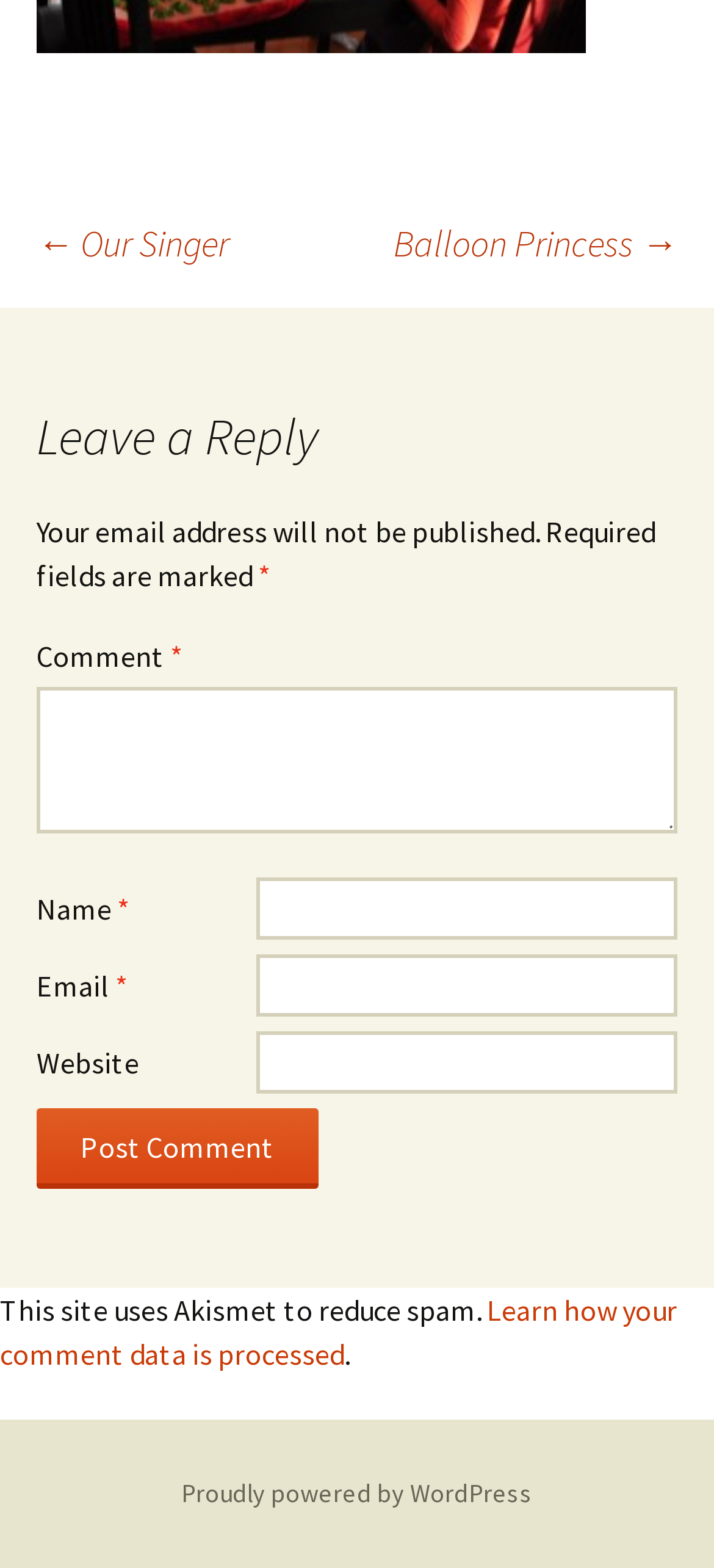Provide a single word or phrase answer to the question: 
What is the name of the platform powering this website?

WordPress